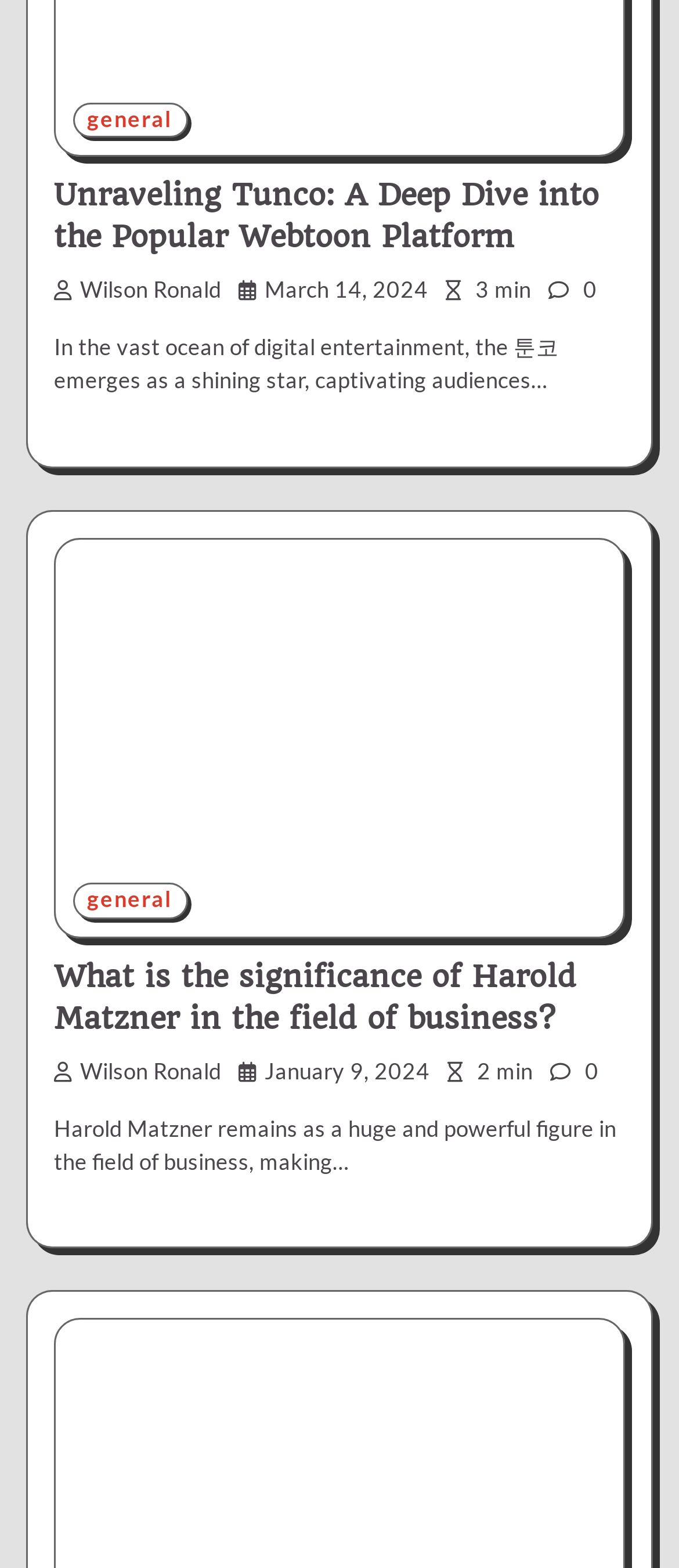What is the title of the first article?
Using the information from the image, give a concise answer in one word or a short phrase.

Unraveling Tunco